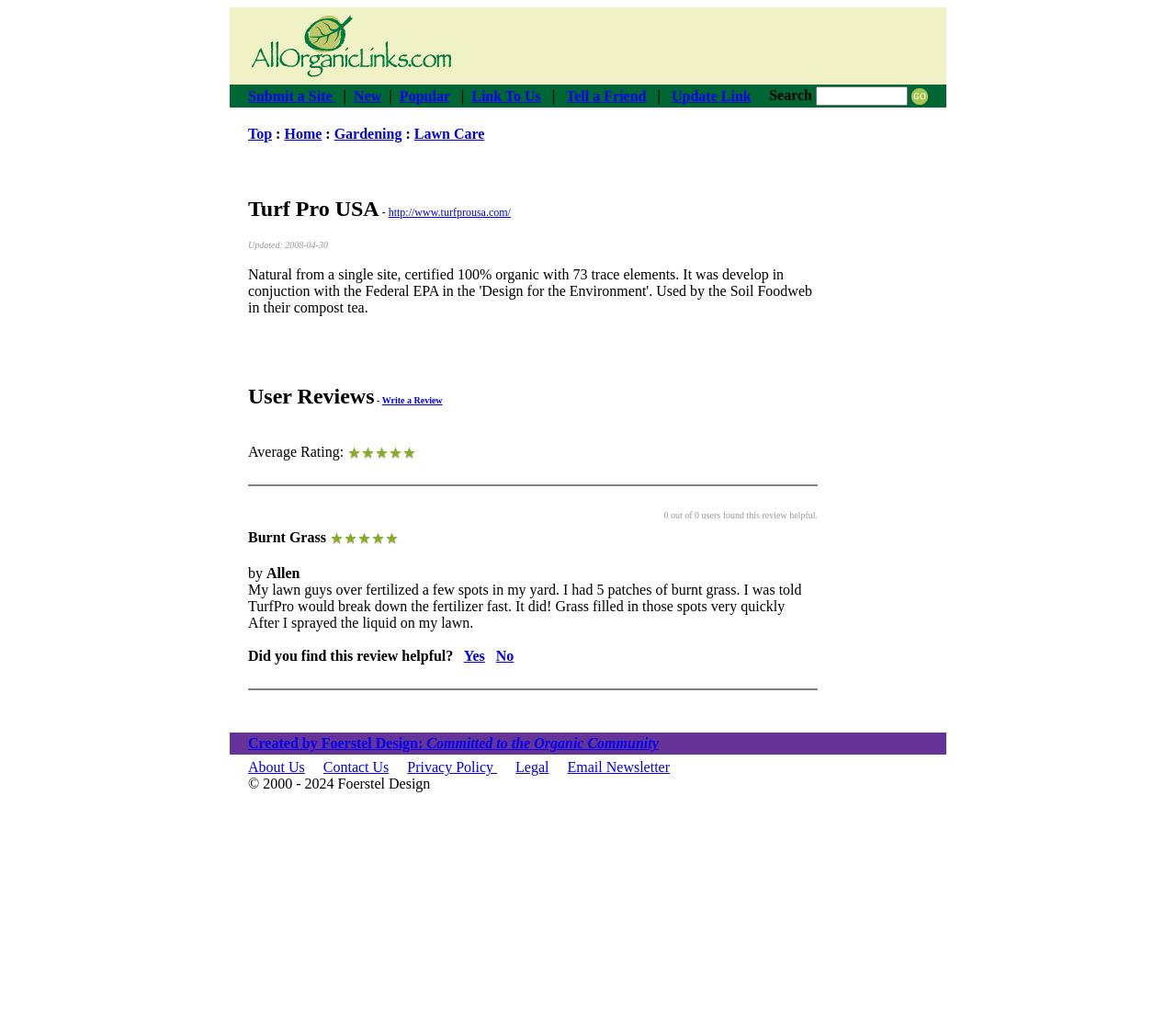Pinpoint the bounding box coordinates of the area that should be clicked to complete the following instruction: "Write a review". The coordinates must be given as four float numbers between 0 and 1, i.e., [left, top, right, bottom].

[0.325, 0.382, 0.376, 0.392]